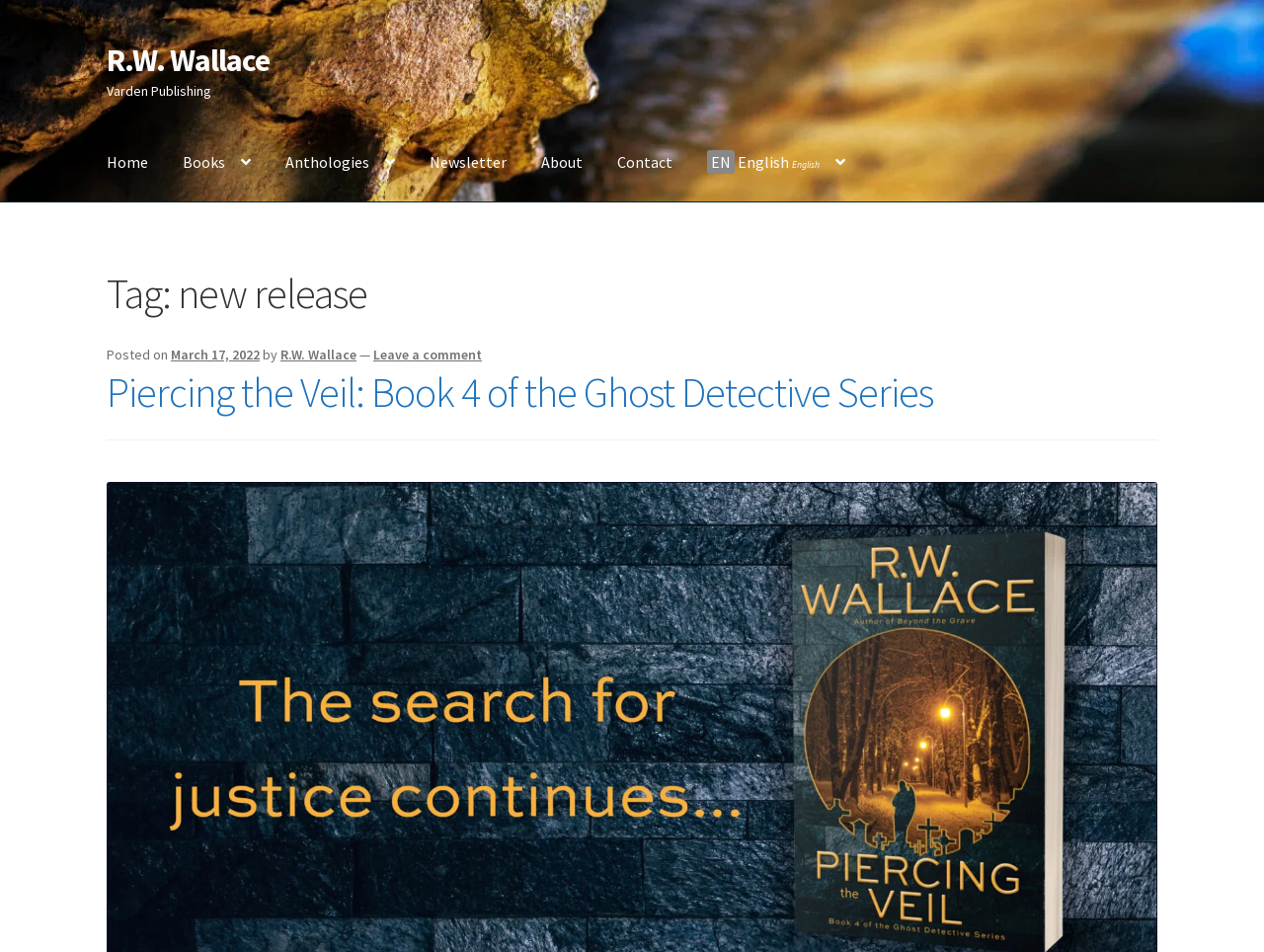What is the series of the book?
Provide a comprehensive and detailed answer to the question.

I found the series of the book by looking at the heading element that says 'Piercing the Veil: Book 4 of the Ghost Detective Series', which suggests that the book is part of the Ghost Detective Series.